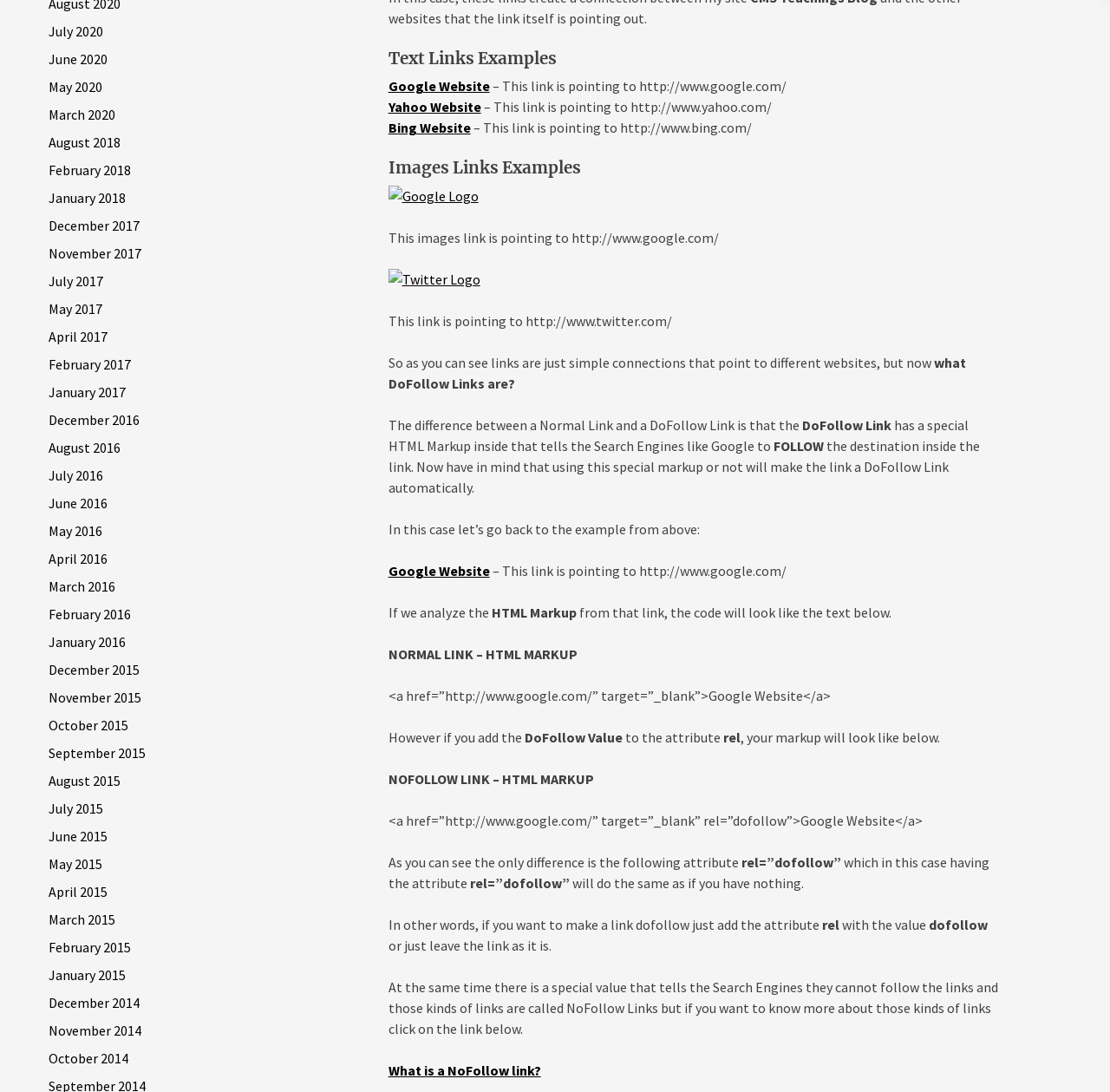Locate the bounding box coordinates of the element that should be clicked to execute the following instruction: "Click on Yahoo Website".

[0.35, 0.09, 0.433, 0.106]